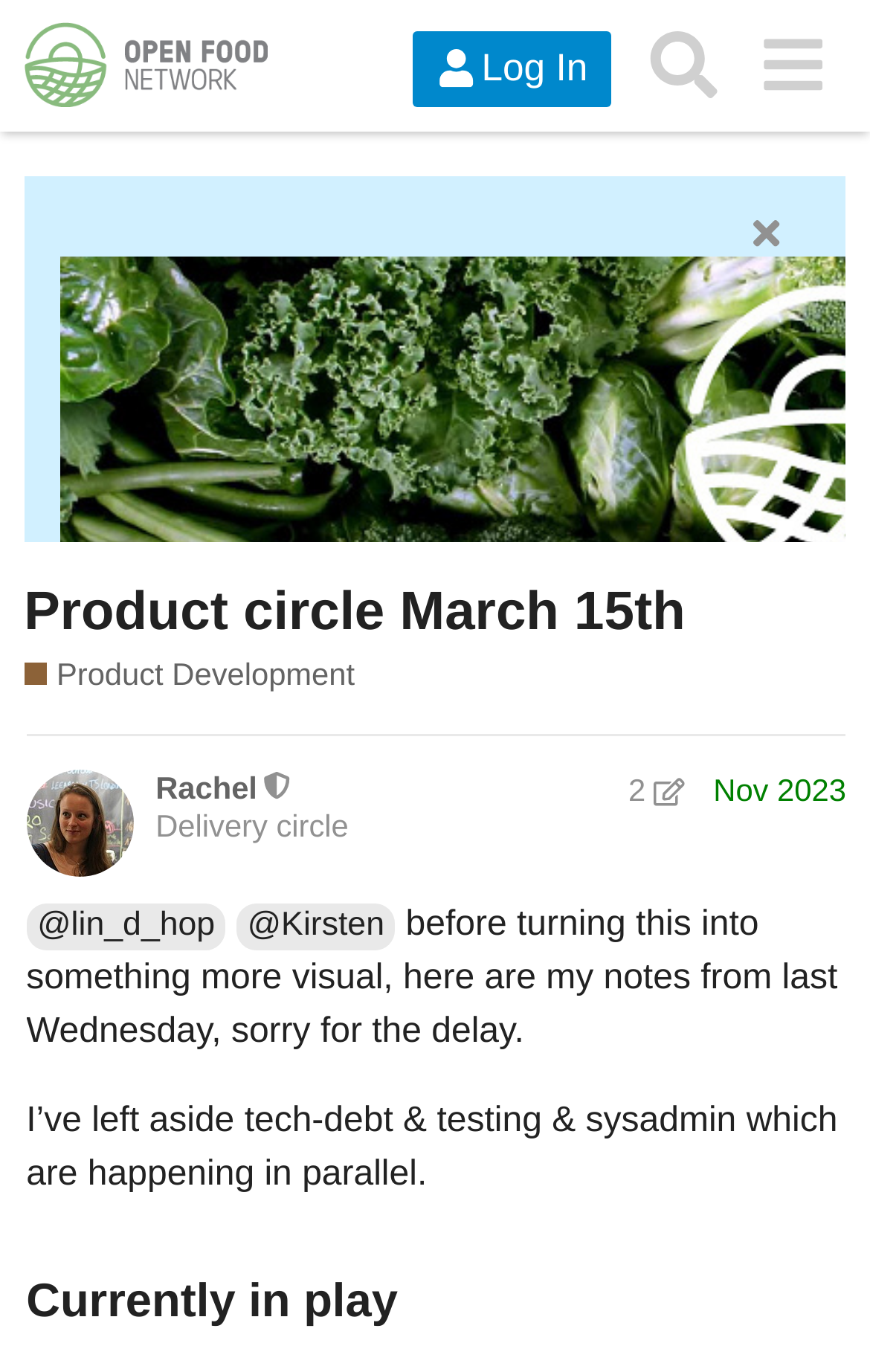Find the bounding box of the UI element described as follows: "About Chalmers ODR".

None